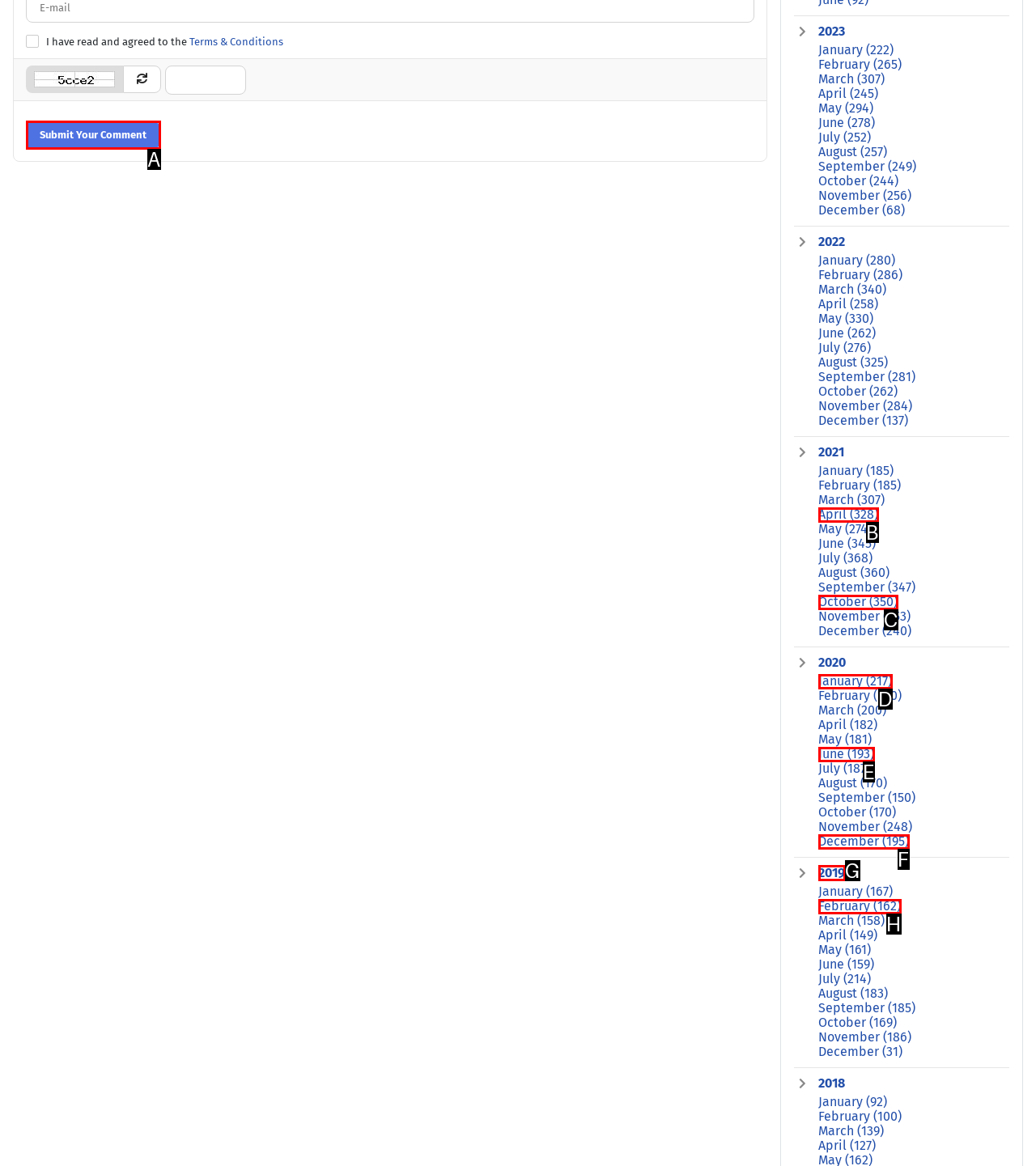Decide which letter you need to select to fulfill the task: Click the 'Submit Your Comment' button
Answer with the letter that matches the correct option directly.

A